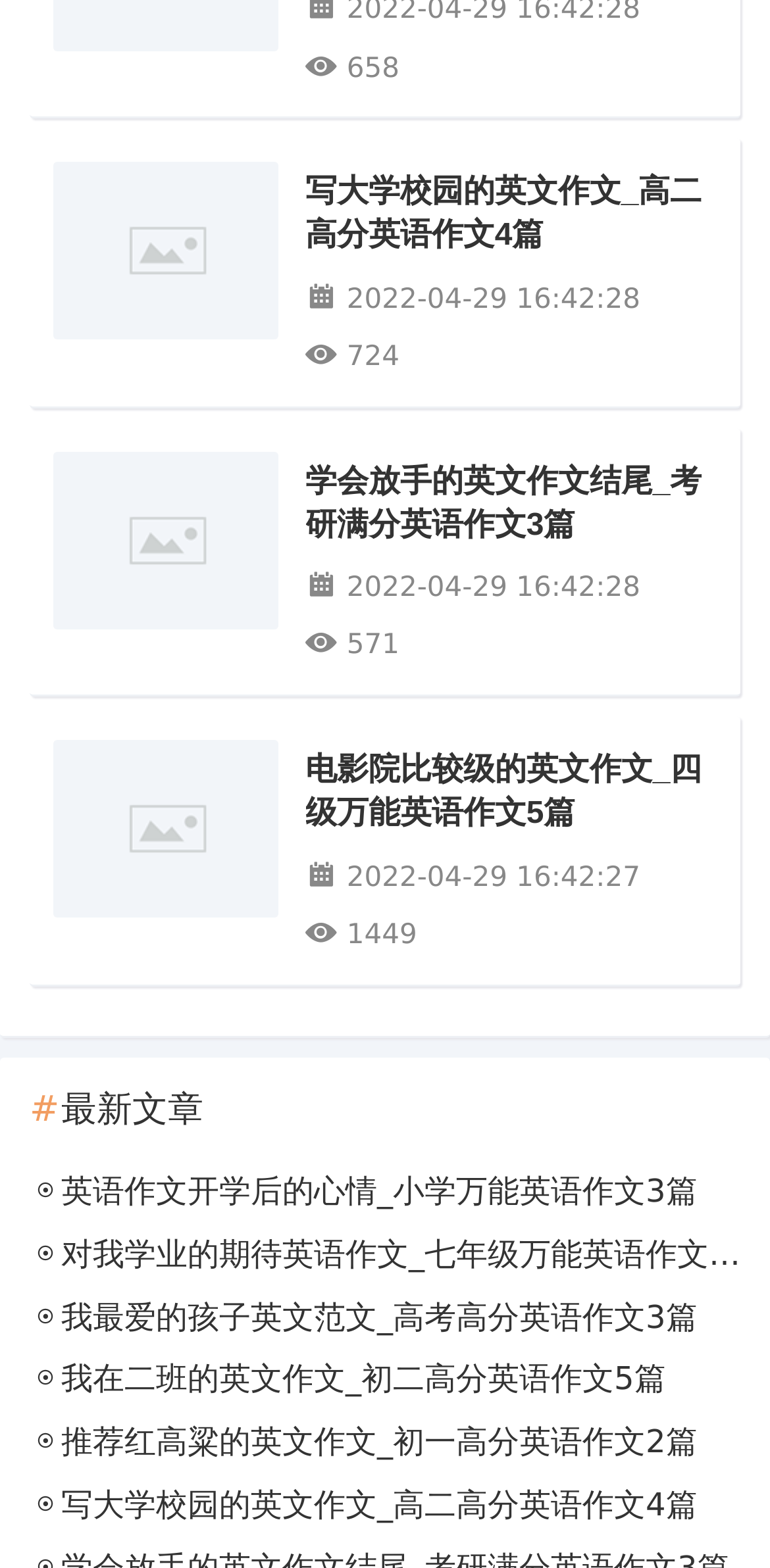Please identify the bounding box coordinates of the clickable area that will allow you to execute the instruction: "click the link to read the article about writing an English essay about university campus".

[0.068, 0.103, 0.362, 0.228]